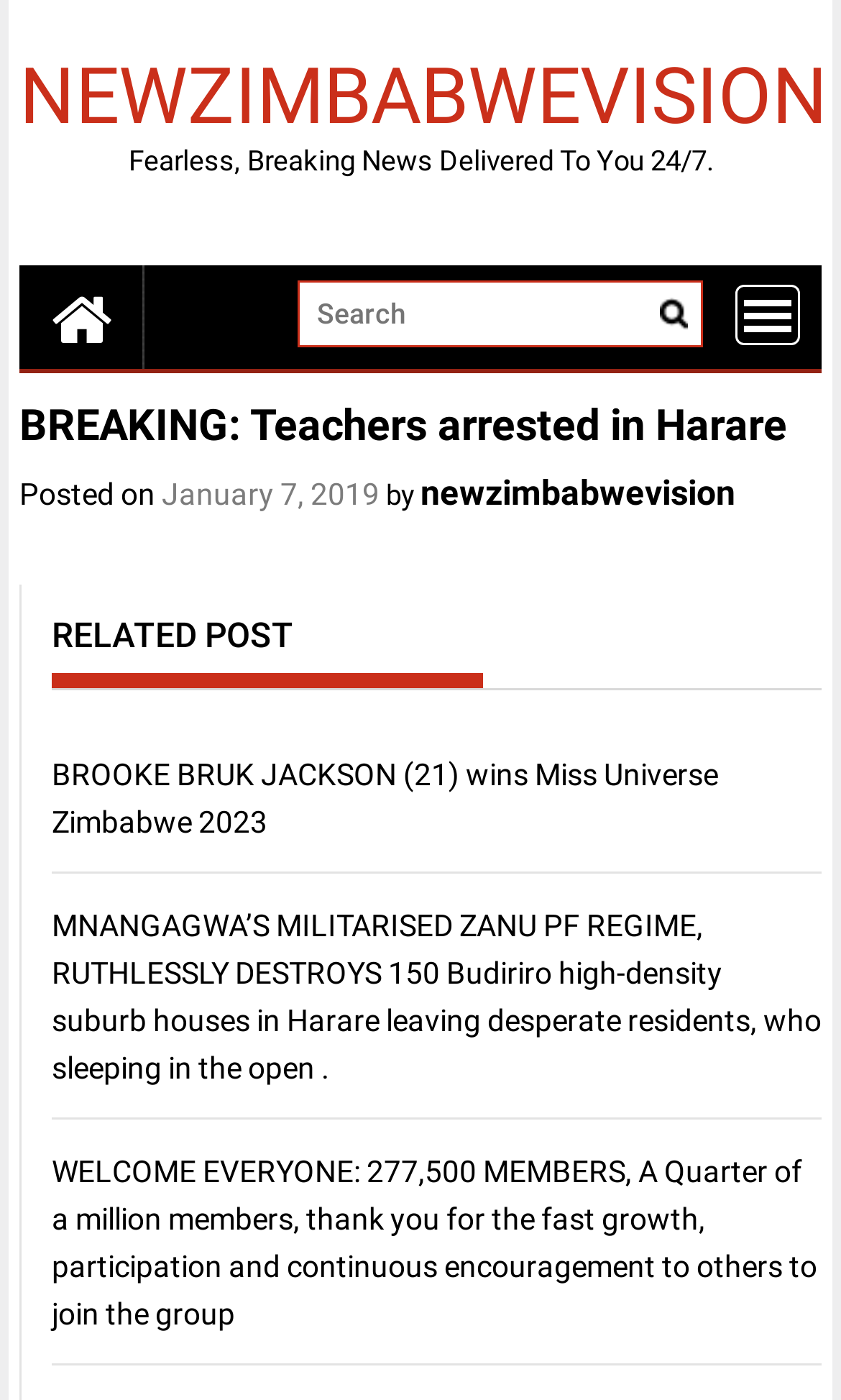Extract the main title from the webpage and generate its text.

BREAKING: Teachers arrested in Harare